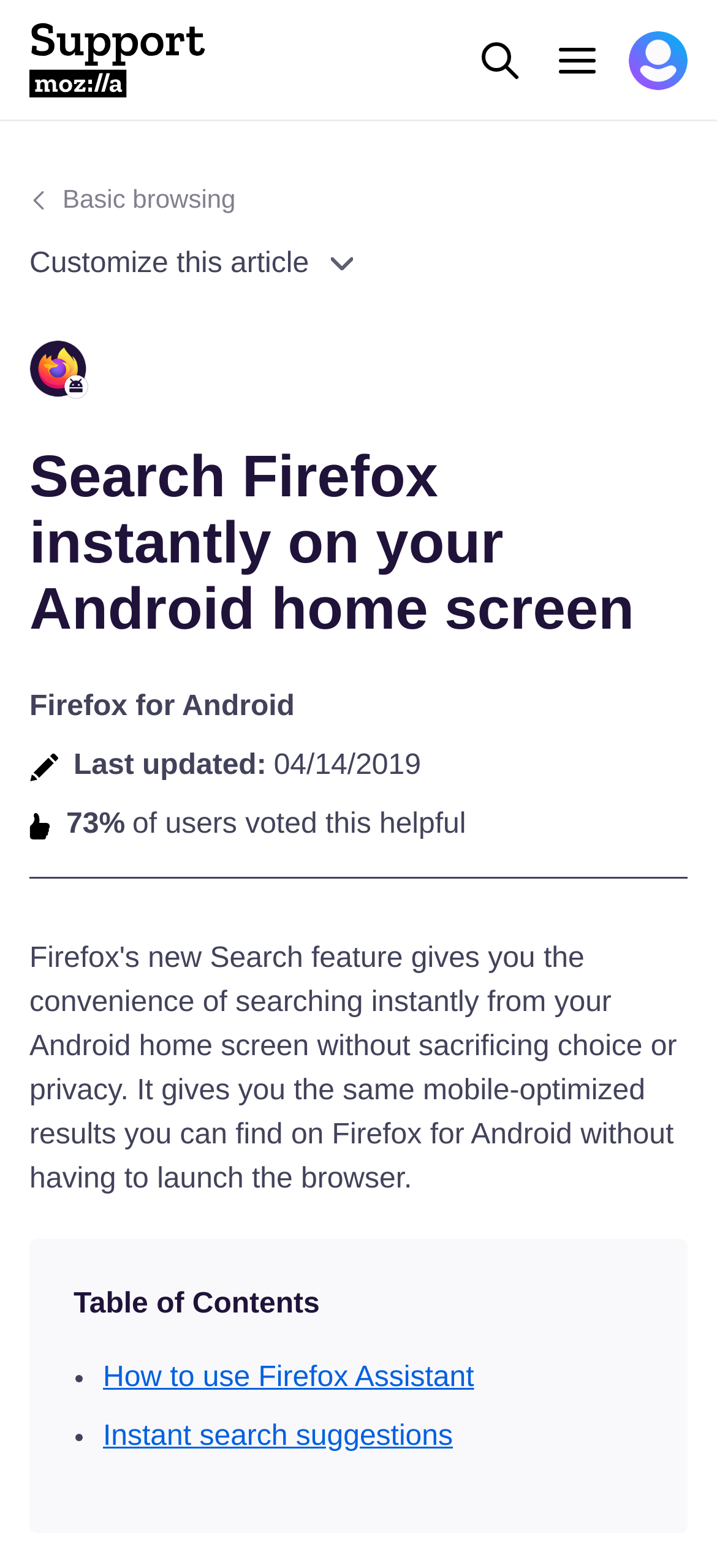Please locate the bounding box coordinates for the element that should be clicked to achieve the following instruction: "Read about Instant search suggestions". Ensure the coordinates are given as four float numbers between 0 and 1, i.e., [left, top, right, bottom].

[0.144, 0.906, 0.632, 0.926]